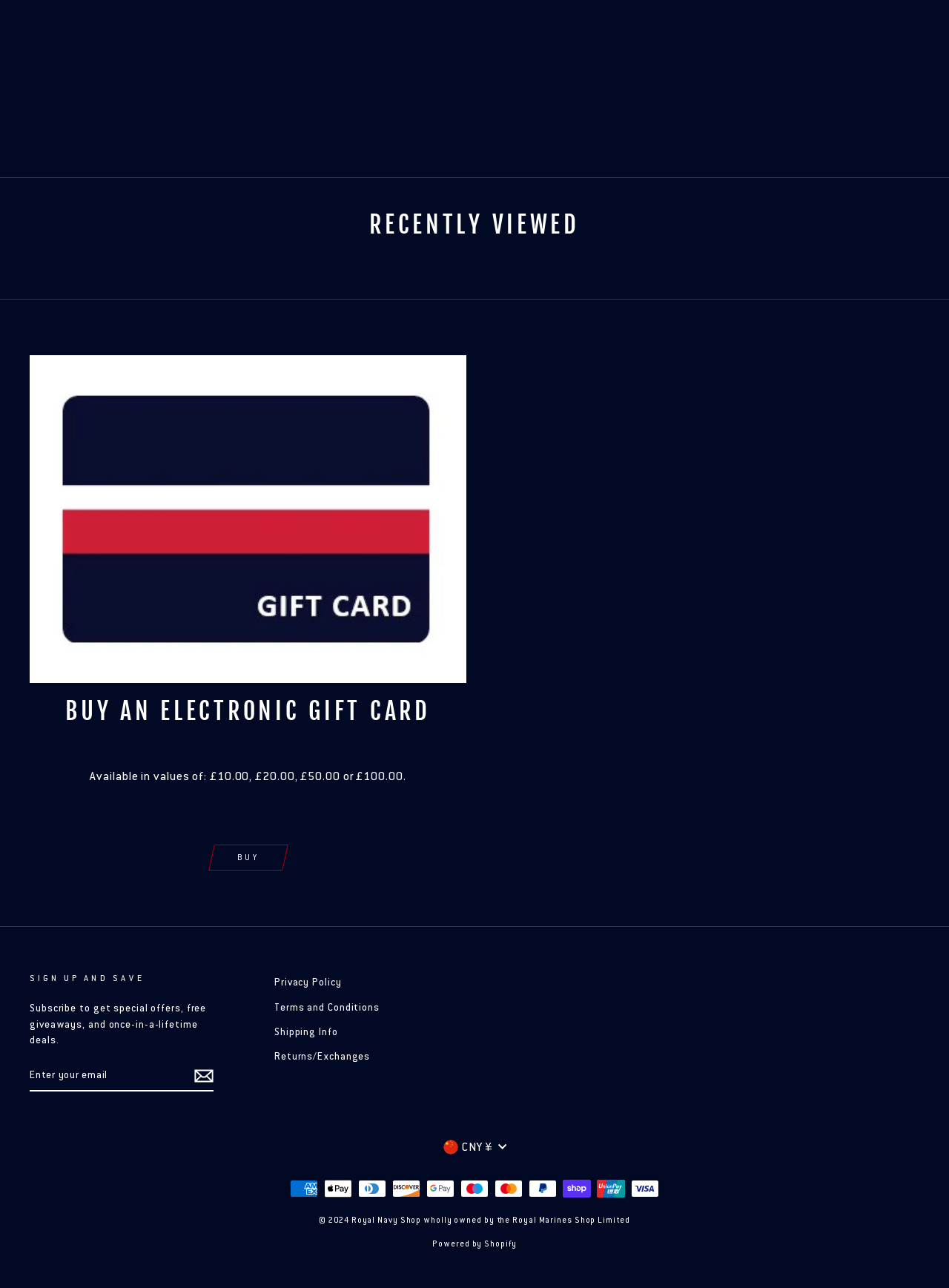Locate the bounding box coordinates of the element's region that should be clicked to carry out the following instruction: "View terms and conditions". The coordinates need to be four float numbers between 0 and 1, i.e., [left, top, right, bottom].

[0.289, 0.774, 0.4, 0.79]